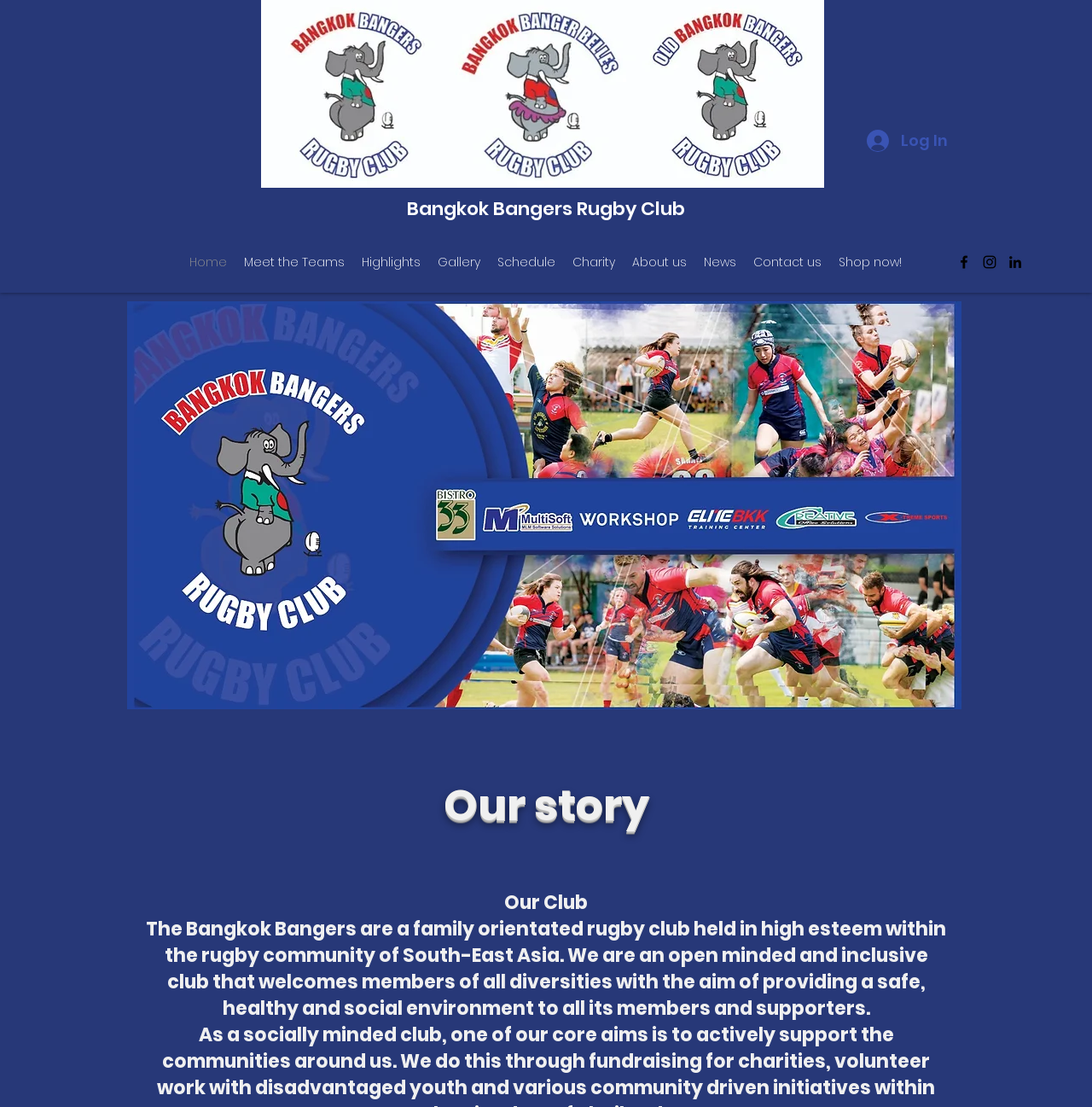Identify the bounding box coordinates for the UI element described as follows: "News". Ensure the coordinates are four float numbers between 0 and 1, formatted as [left, top, right, bottom].

[0.637, 0.225, 0.682, 0.248]